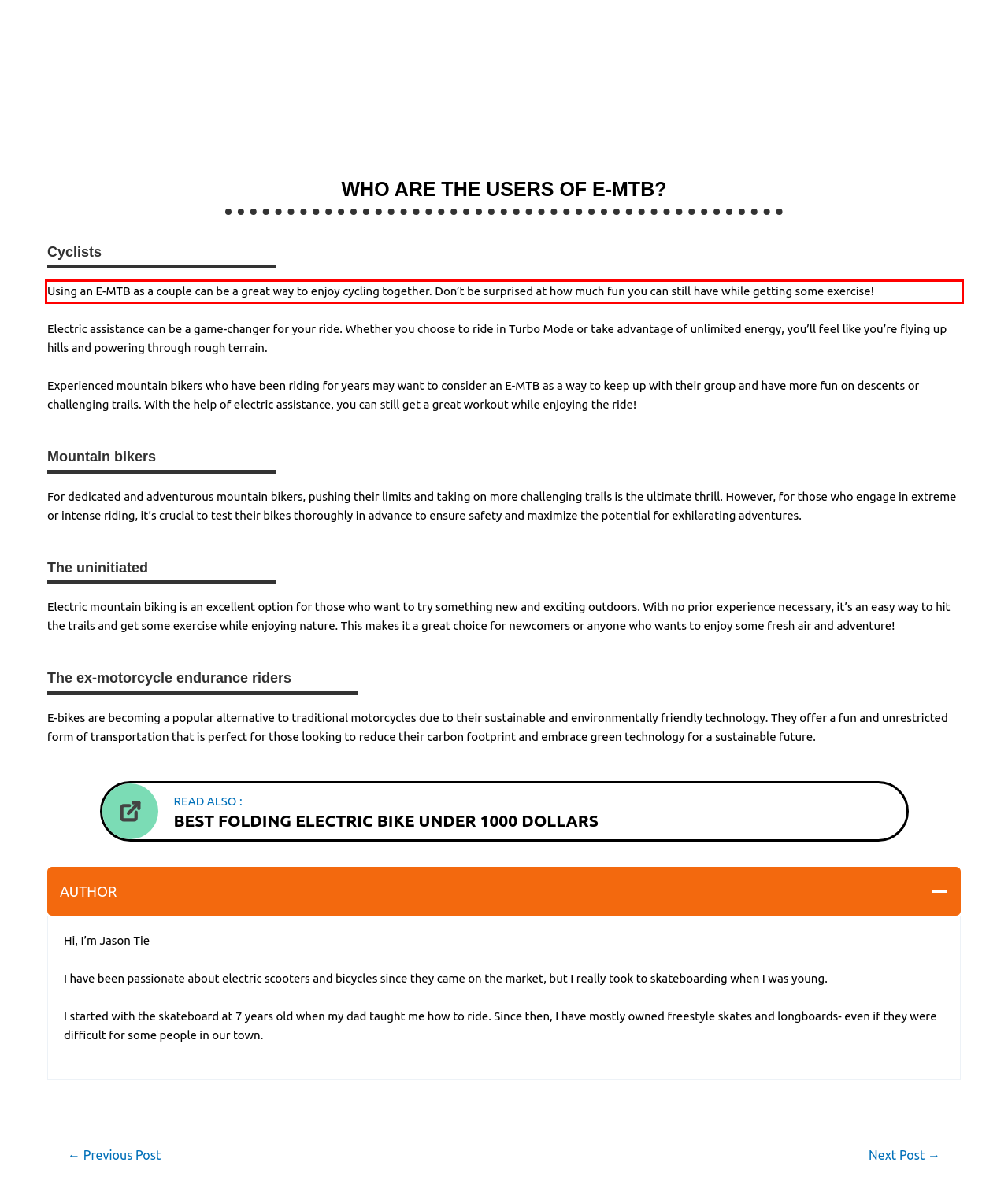Given a webpage screenshot, locate the red bounding box and extract the text content found inside it.

Using an E-MTB as a couple can be a great way to enjoy cycling together. Don’t be surprised at how much fun you can still have while getting some exercise!